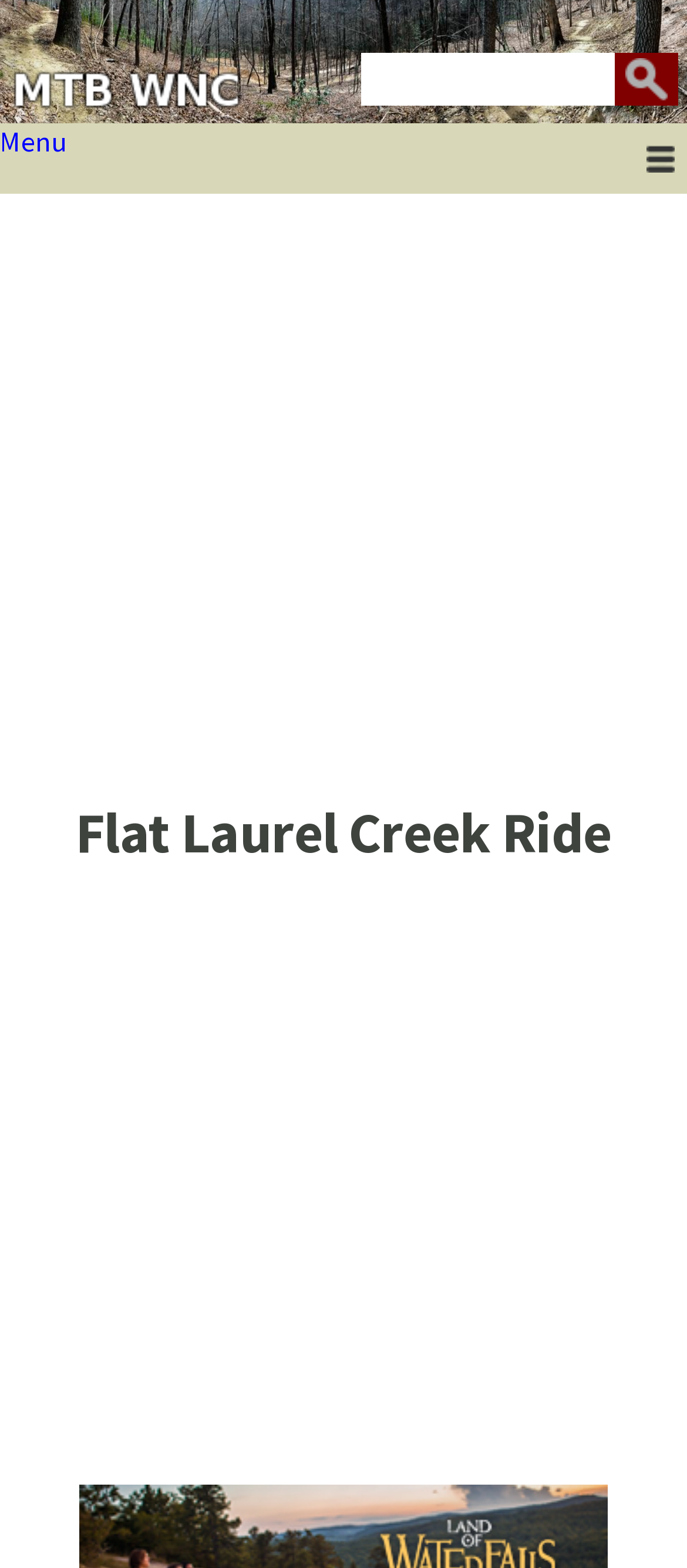Identify and extract the main heading of the webpage.

Flat Laurel Creek Ride